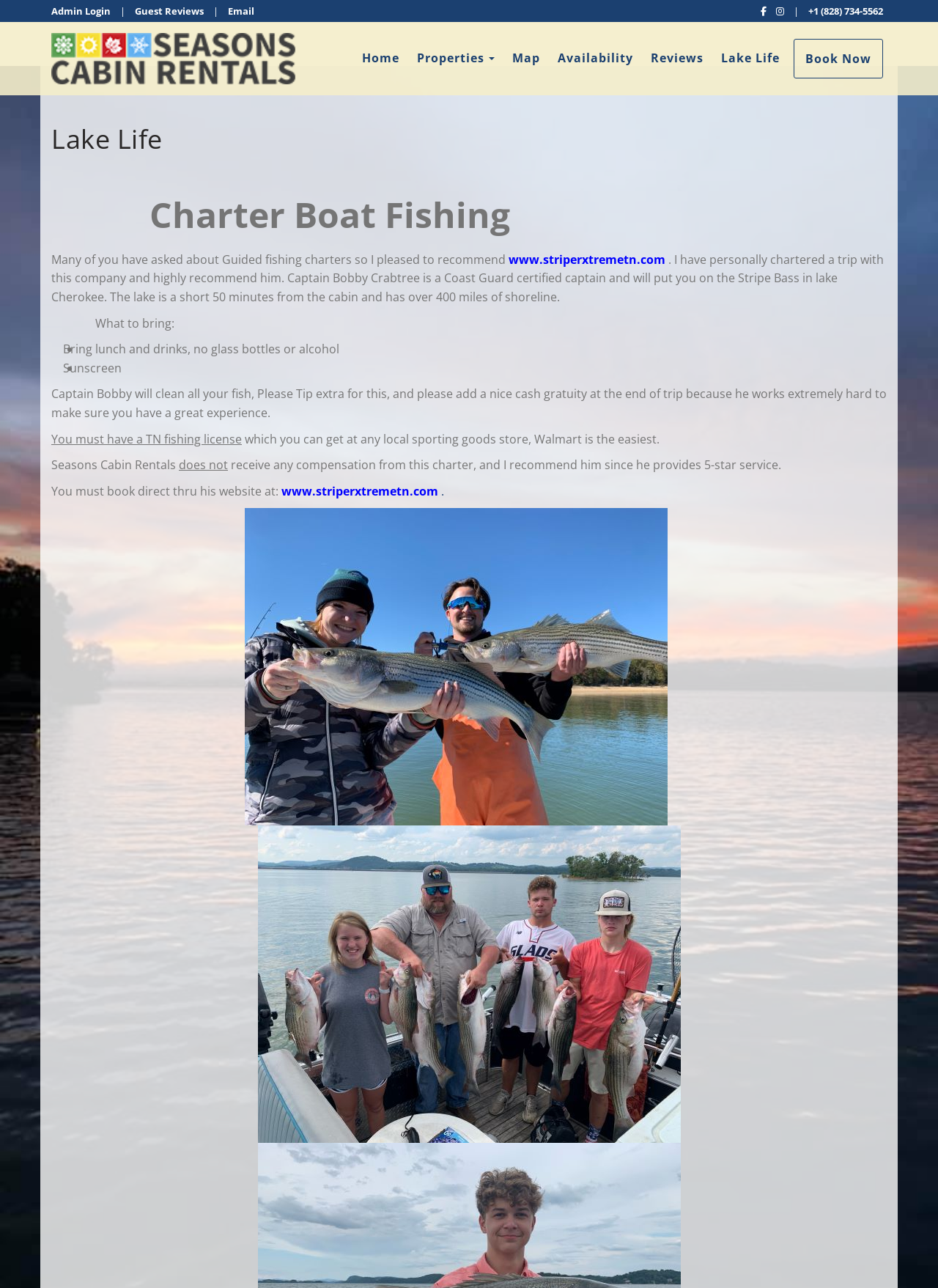Please indicate the bounding box coordinates of the element's region to be clicked to achieve the instruction: "Call +1 (828) 734-5562". Provide the coordinates as four float numbers between 0 and 1, i.e., [left, top, right, bottom].

[0.862, 0.003, 0.941, 0.014]